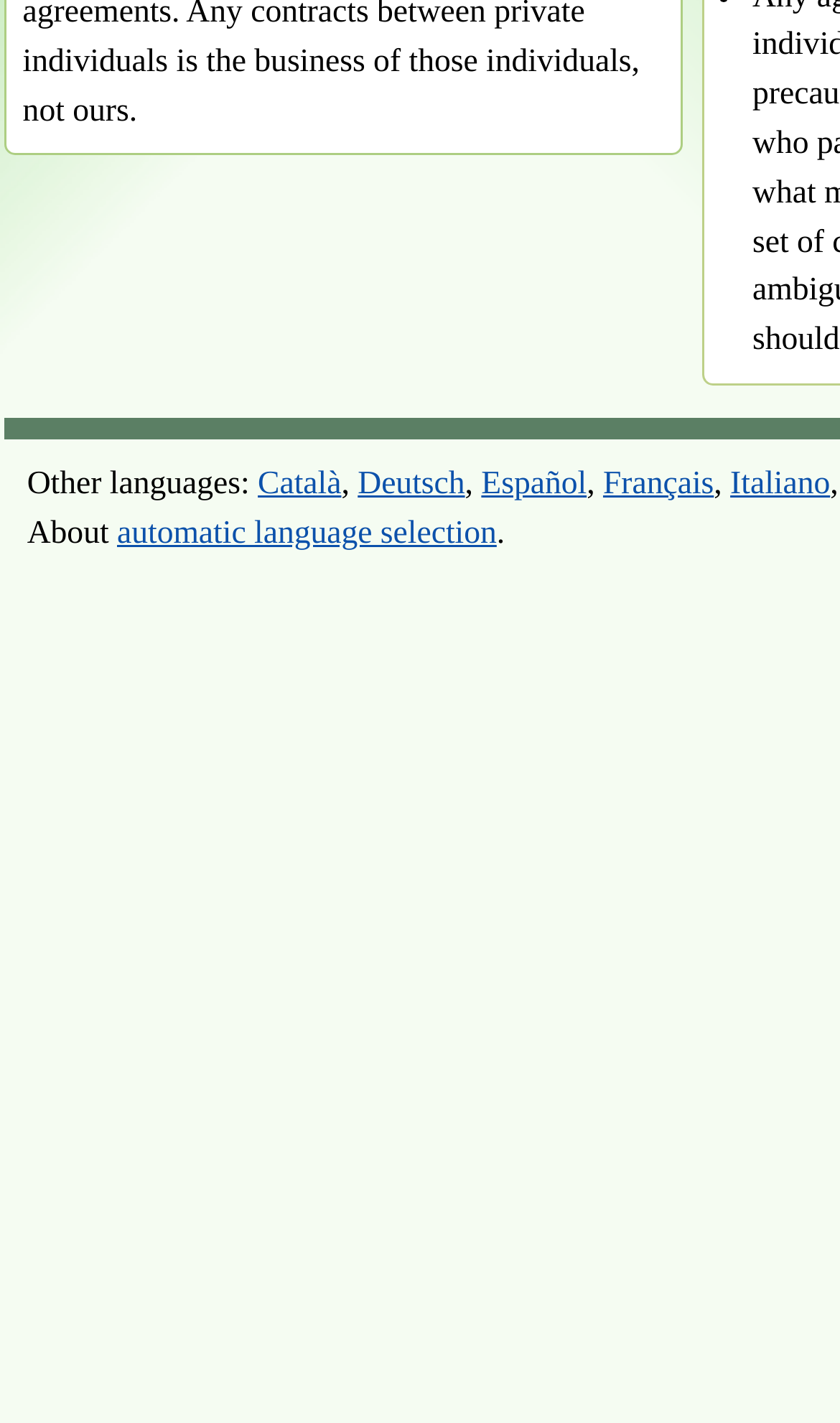Calculate the bounding box coordinates of the UI element given the description: "Deutsch".

[0.426, 0.327, 0.553, 0.353]